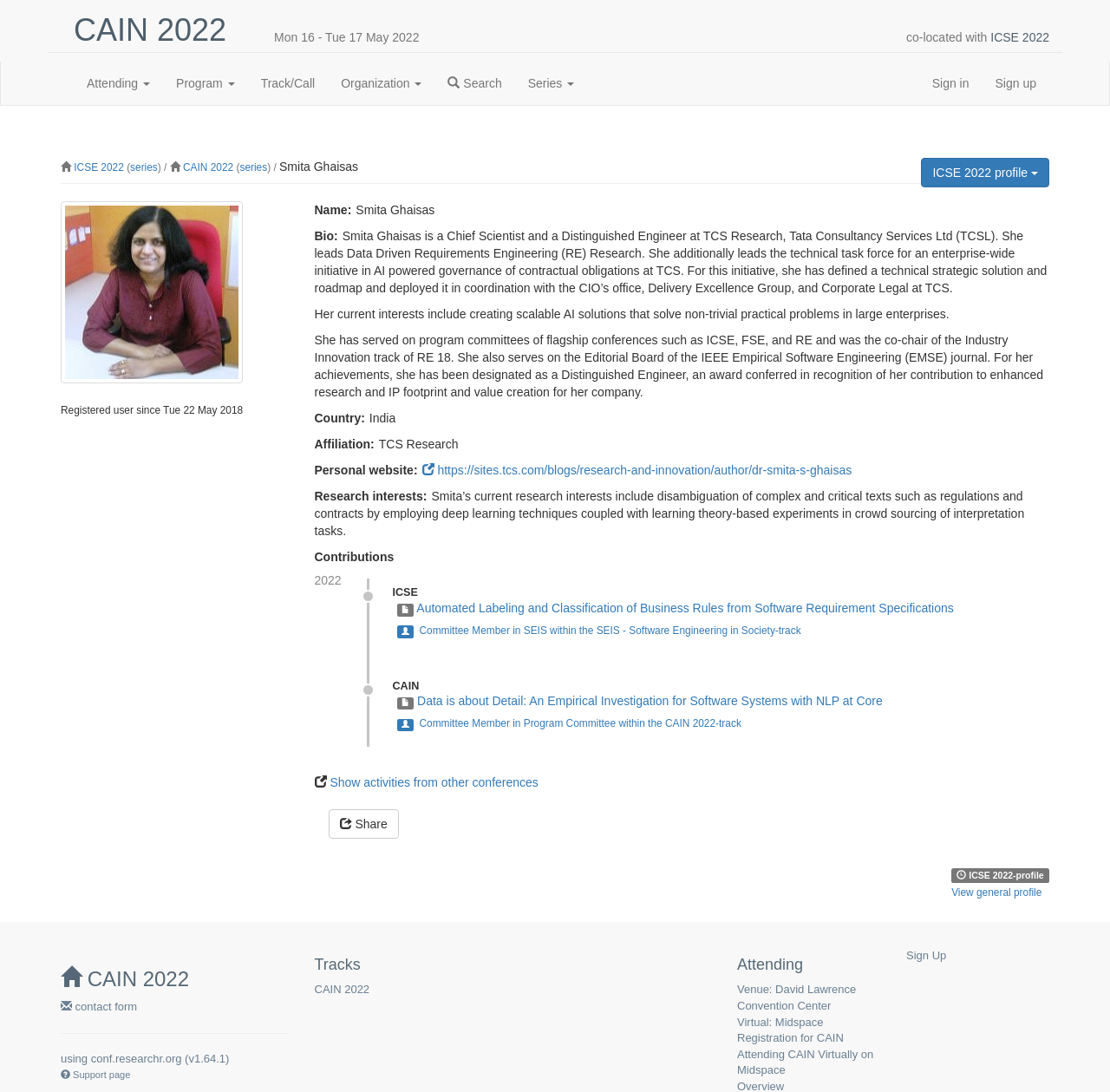Respond to the question below with a single word or phrase:
What is the venue of the CAIN 2022 conference?

David Lawrence Convention Center